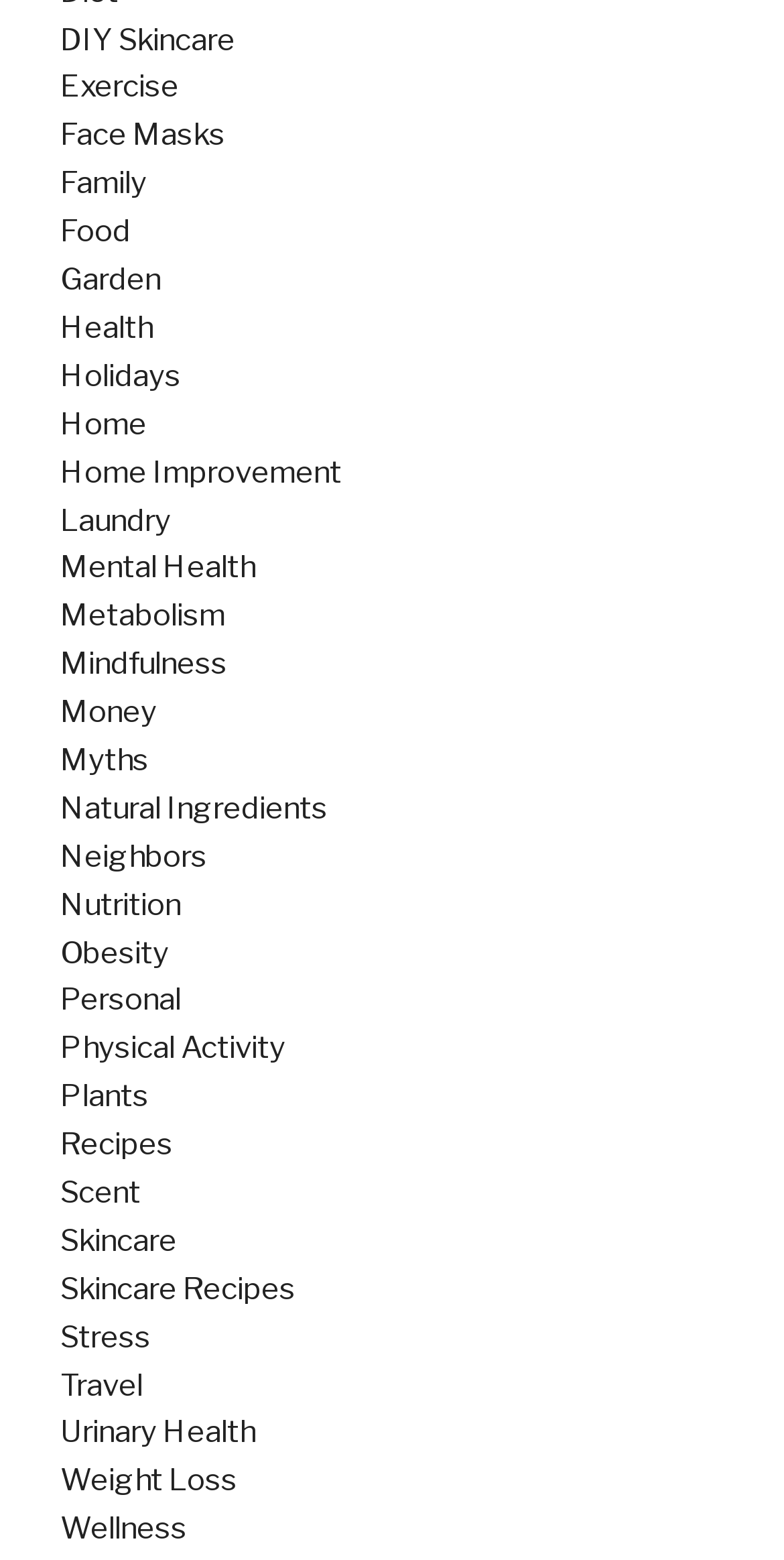Can you specify the bounding box coordinates of the area that needs to be clicked to fulfill the following instruction: "visit the Home Improvement page"?

[0.077, 0.291, 0.436, 0.314]